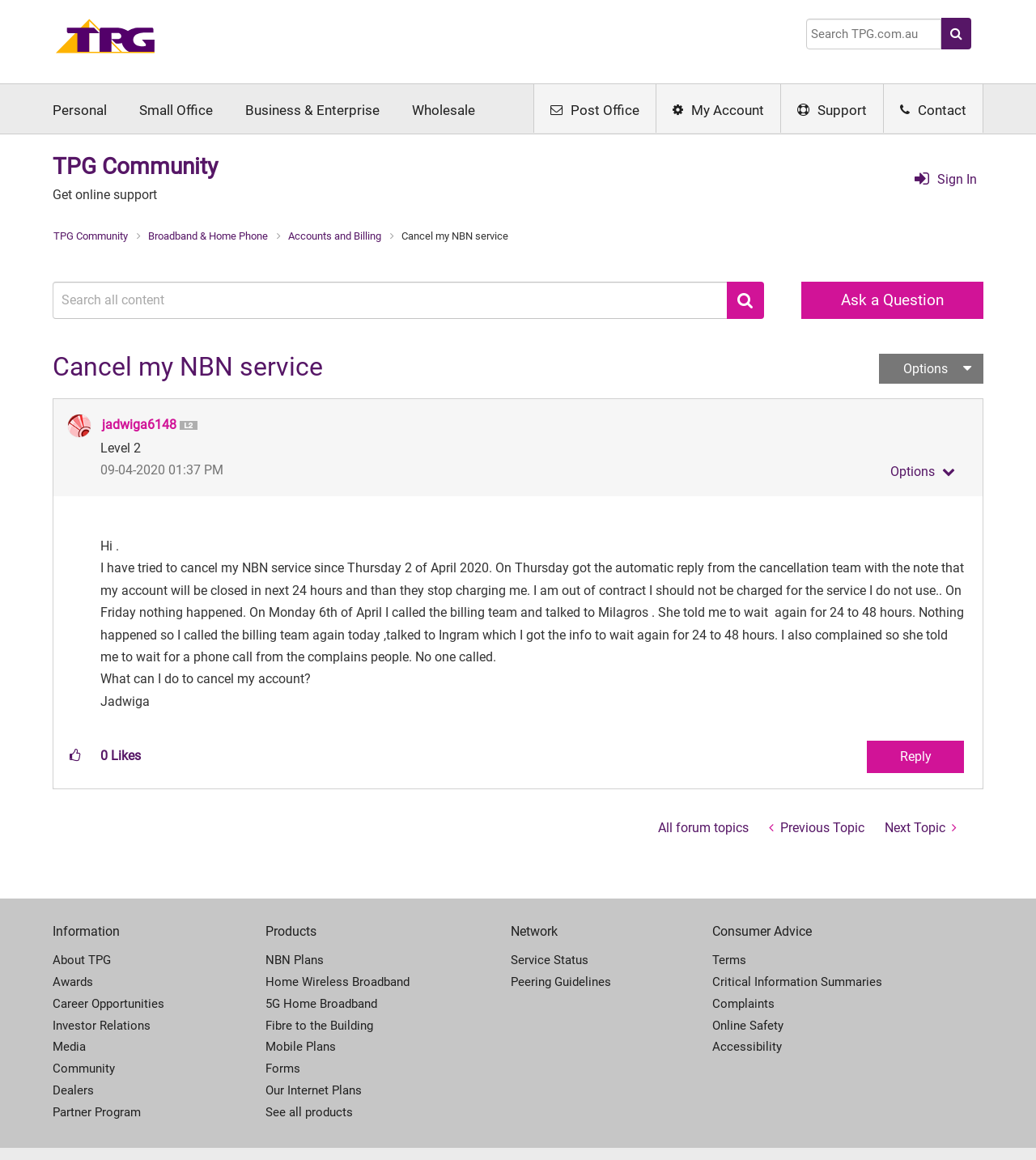Locate the coordinates of the bounding box for the clickable region that fulfills this instruction: "Reply to the post".

[0.837, 0.639, 0.93, 0.667]